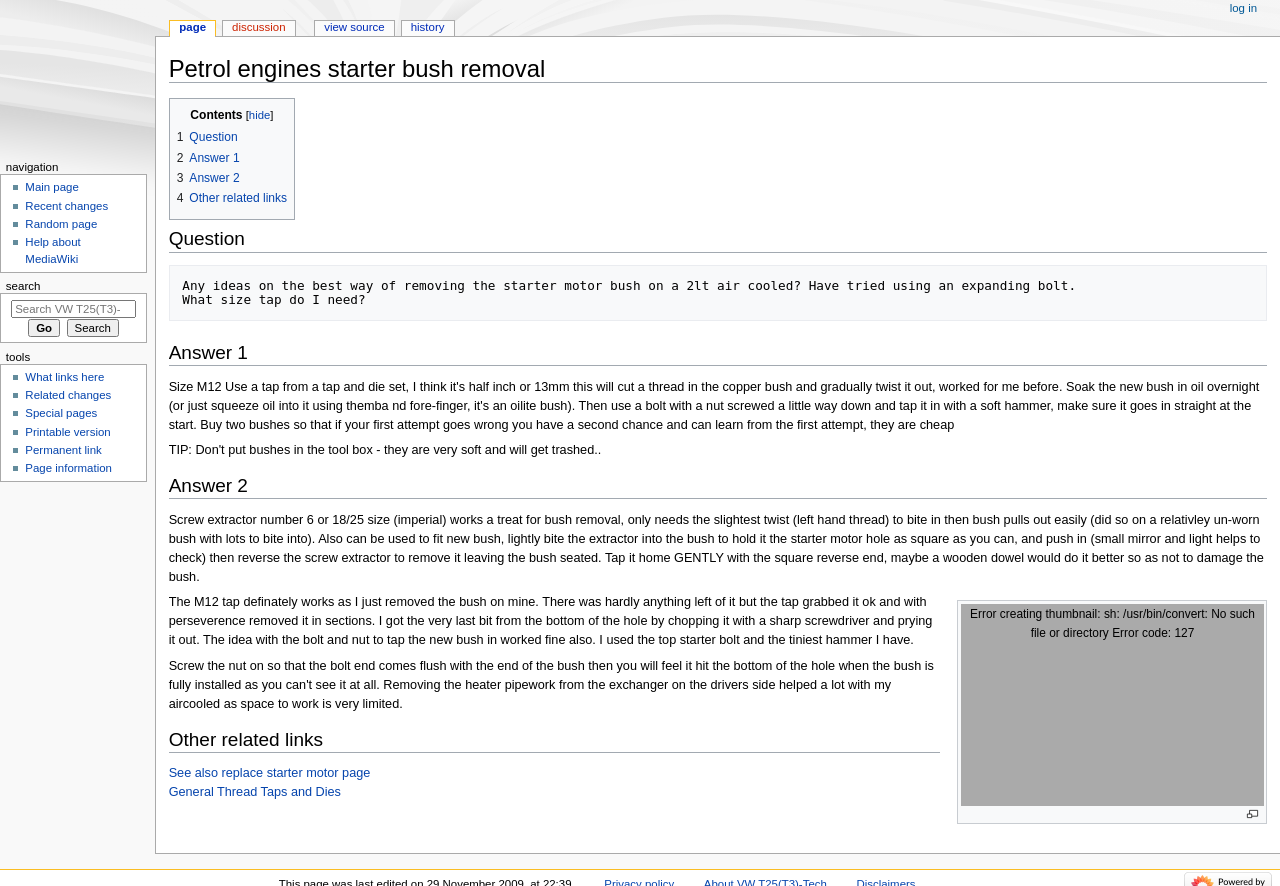How many answers are there to the question?
Provide a concise answer using a single word or phrase based on the image.

2